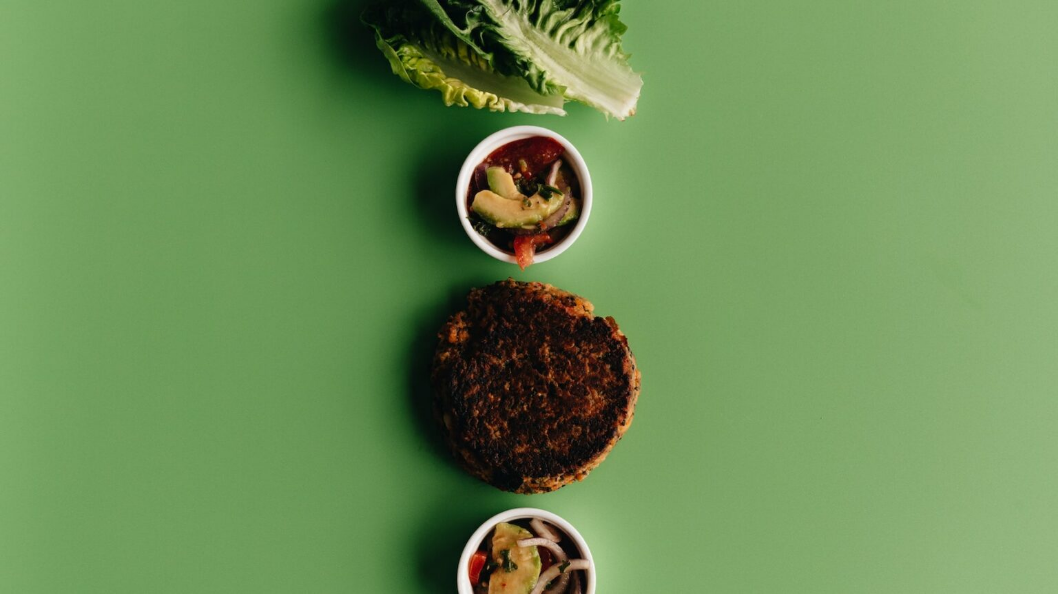Please examine the image and provide a detailed answer to the question: What is the shape of the patty?

The golden-brown patty is described as thick, indicating its shape and texture, which is likely to be a round or oval shape.